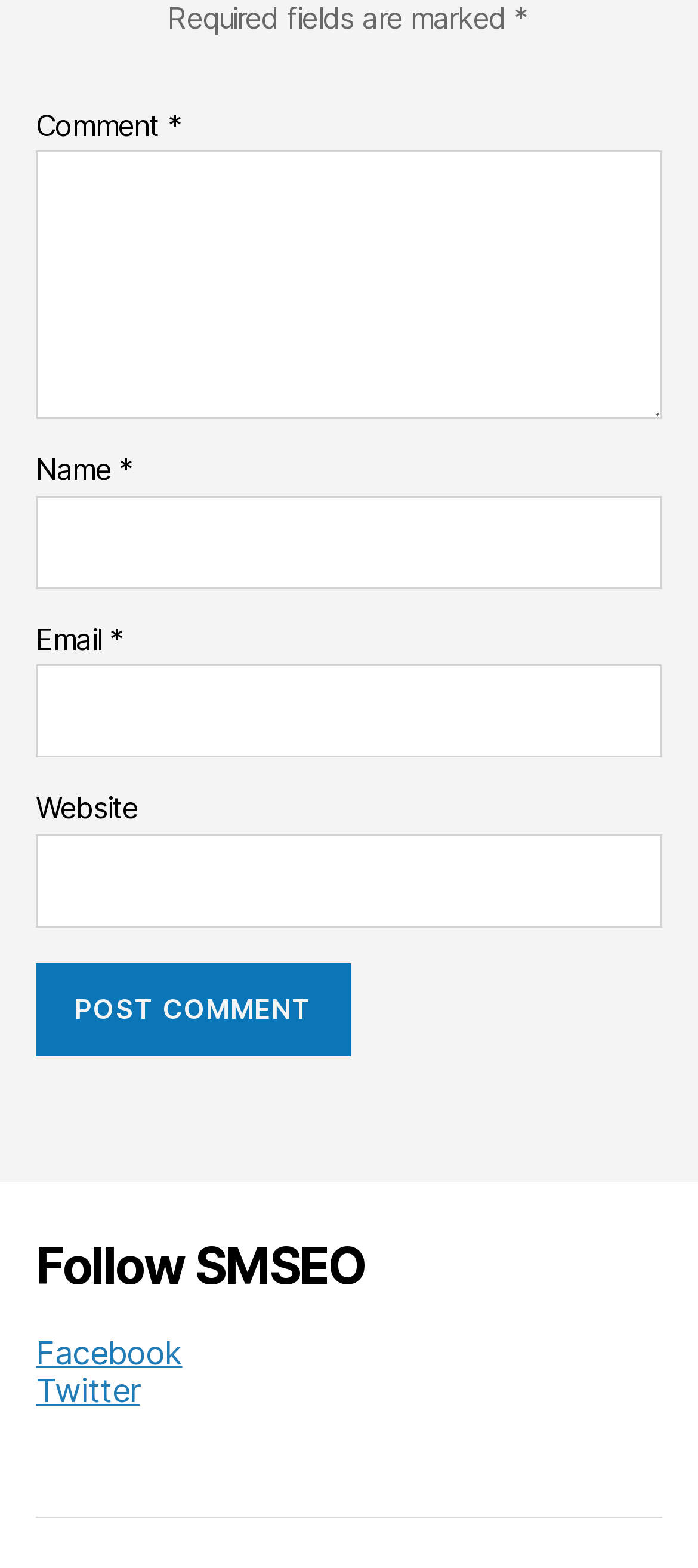Extract the bounding box coordinates of the UI element described by: "Facebook". The coordinates should include four float numbers ranging from 0 to 1, e.g., [left, top, right, bottom].

[0.051, 0.851, 0.261, 0.875]